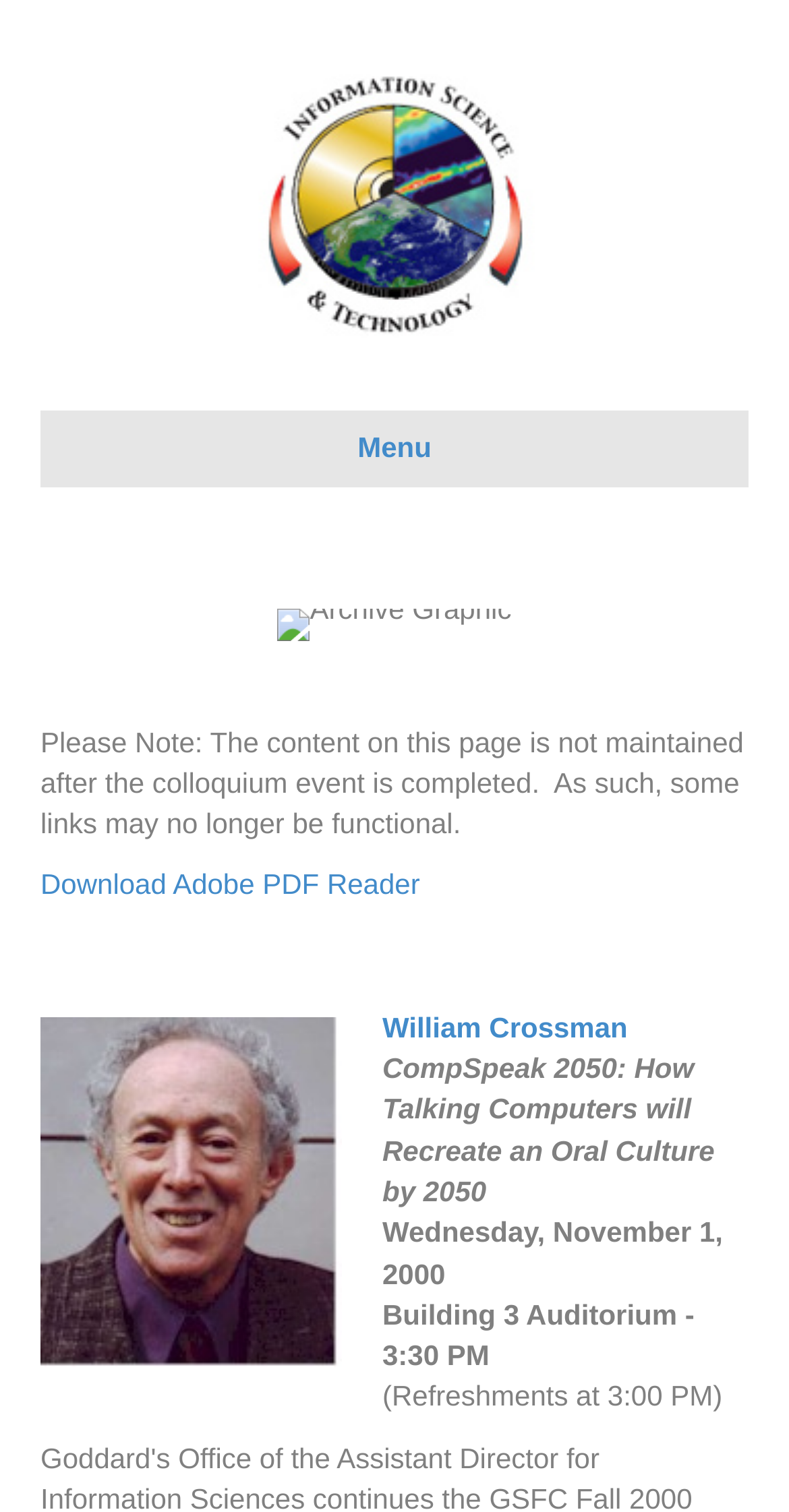Please give a short response to the question using one word or a phrase:
What is the date of the colloquium?

November 1, 2000